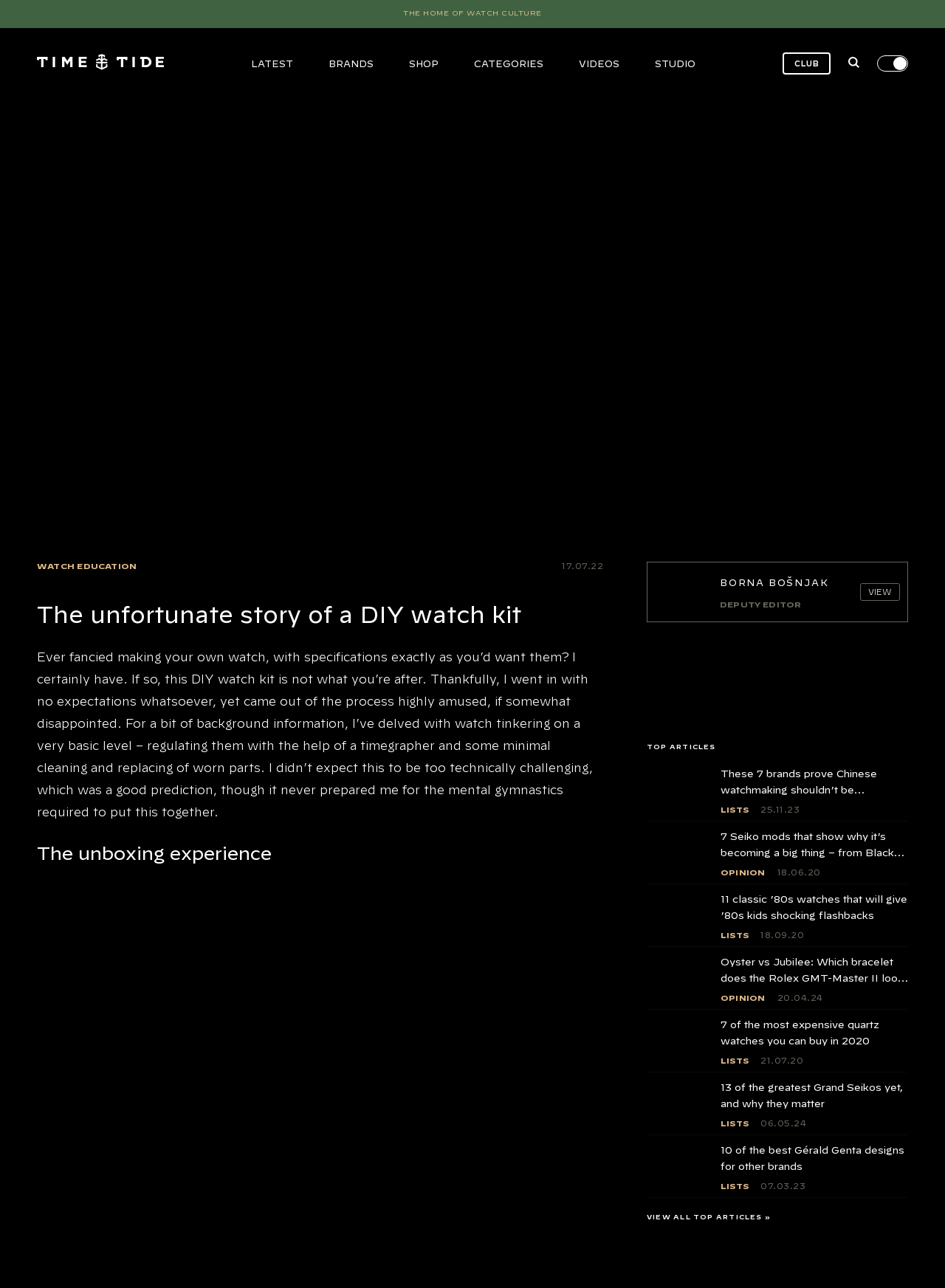Can you specify the bounding box coordinates of the area that needs to be clicked to fulfill the following instruction: "Check the 'TOP ARTICLES'"?

[0.684, 0.571, 0.758, 0.589]